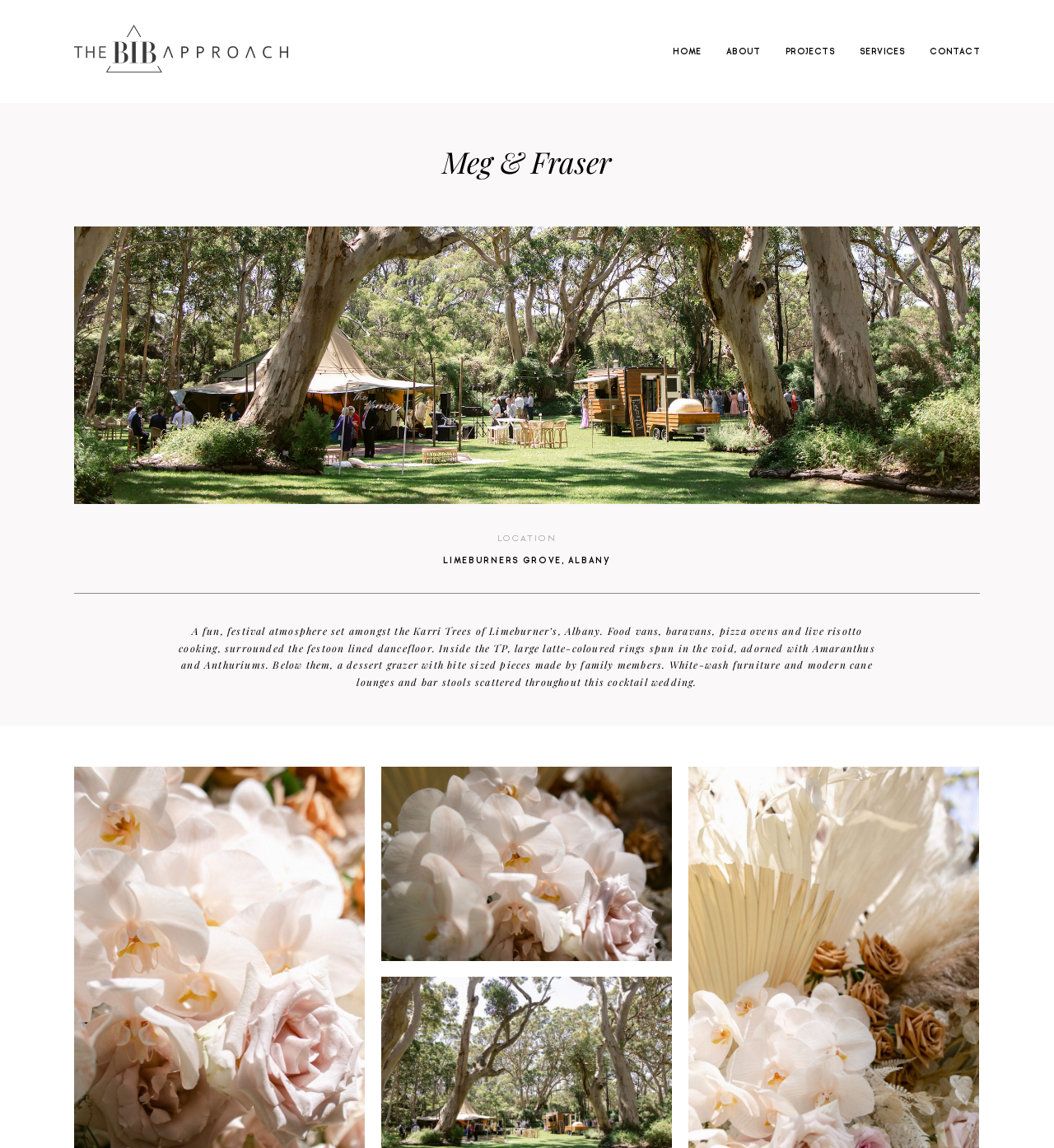Provide the bounding box coordinates for the UI element that is described by this text: "alt="The BIB Approach"". The coordinates should be in the form of four float numbers between 0 and 1: [left, top, right, bottom].

[0.07, 0.022, 0.273, 0.063]